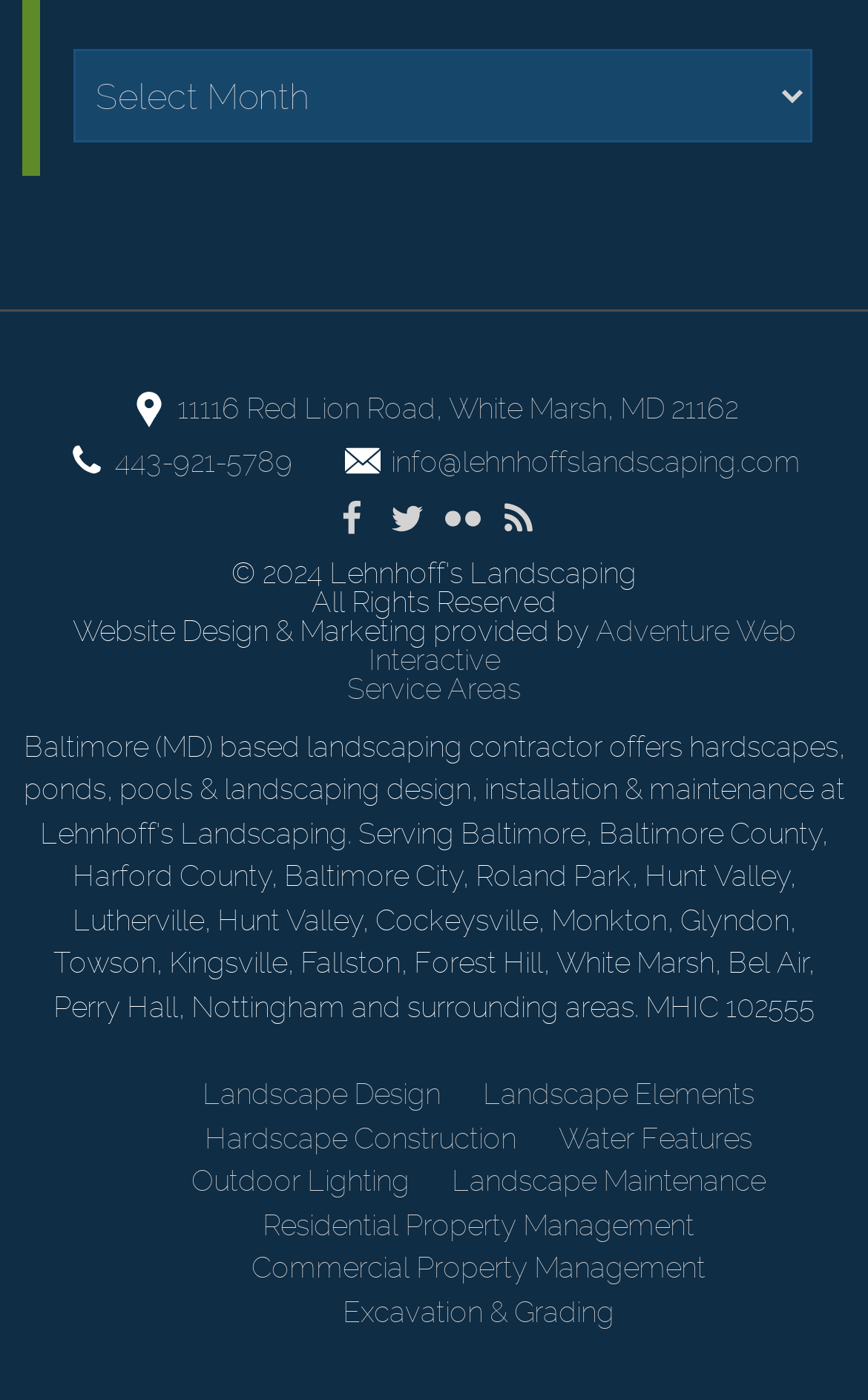What is the phone number of Lehnhoff's Landscaping? Please answer the question using a single word or phrase based on the image.

443-921-5789